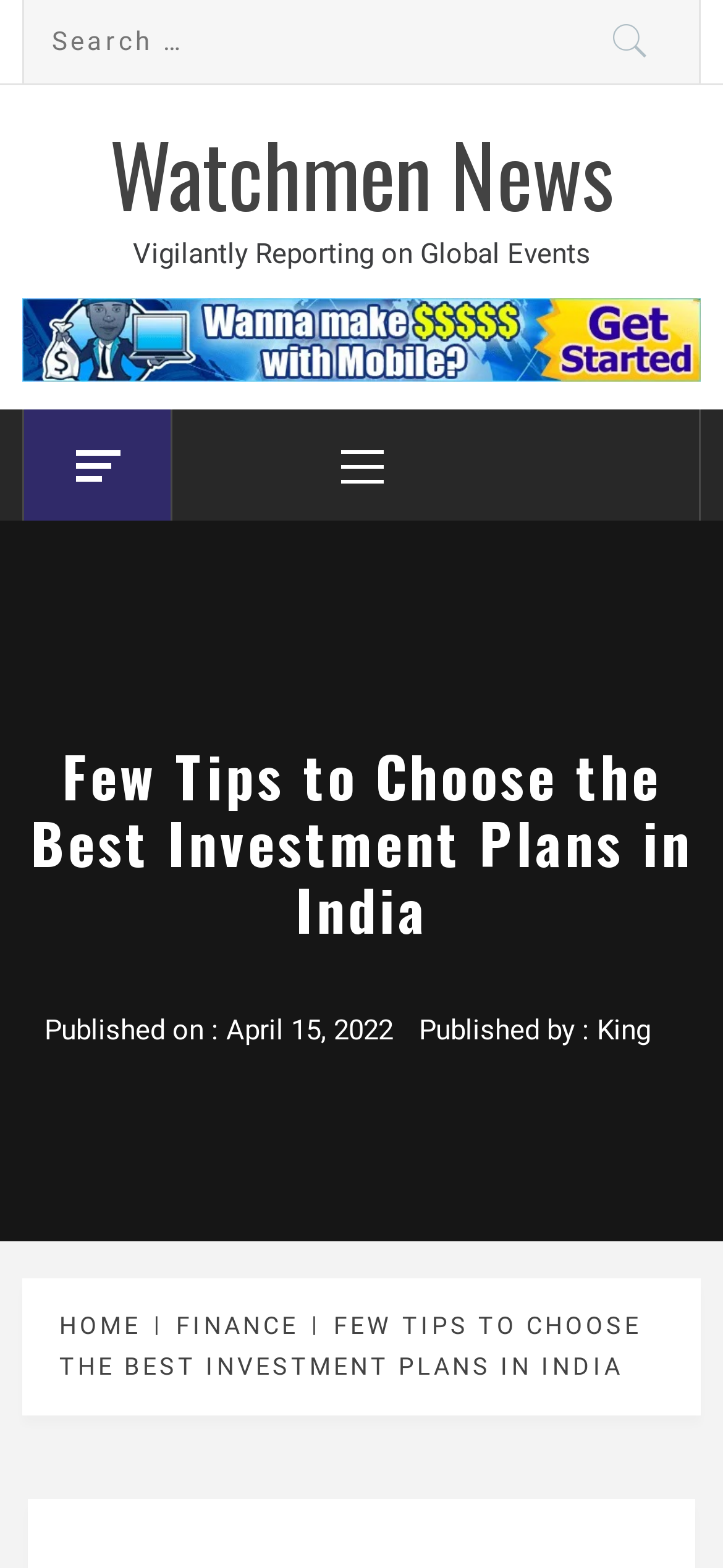Please provide a one-word or phrase answer to the question: 
What is the purpose of the search box?

To search for content